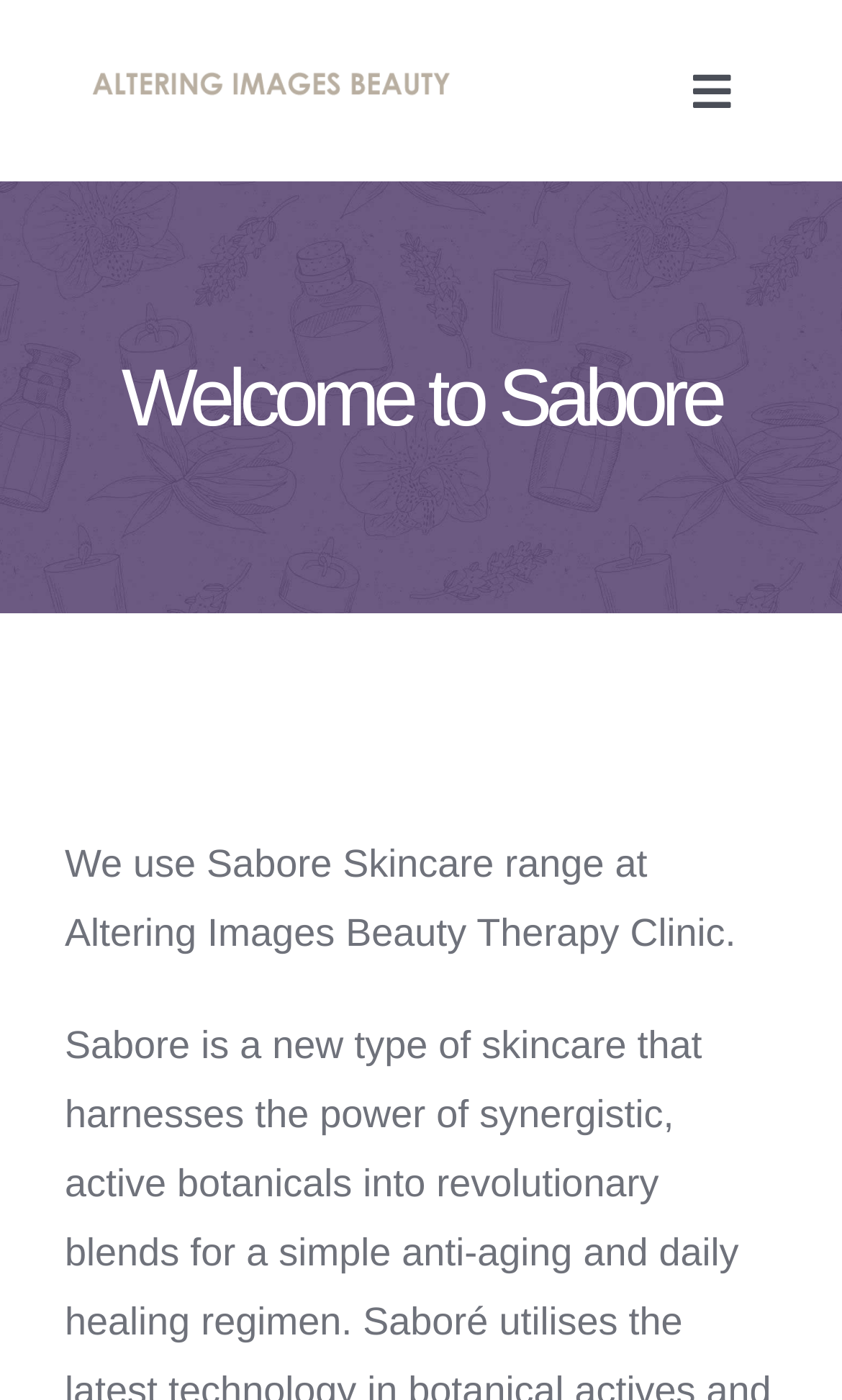What is the logo above the navigation menu?
Answer the question with a single word or phrase by looking at the picture.

ALTERINGlogoLarge